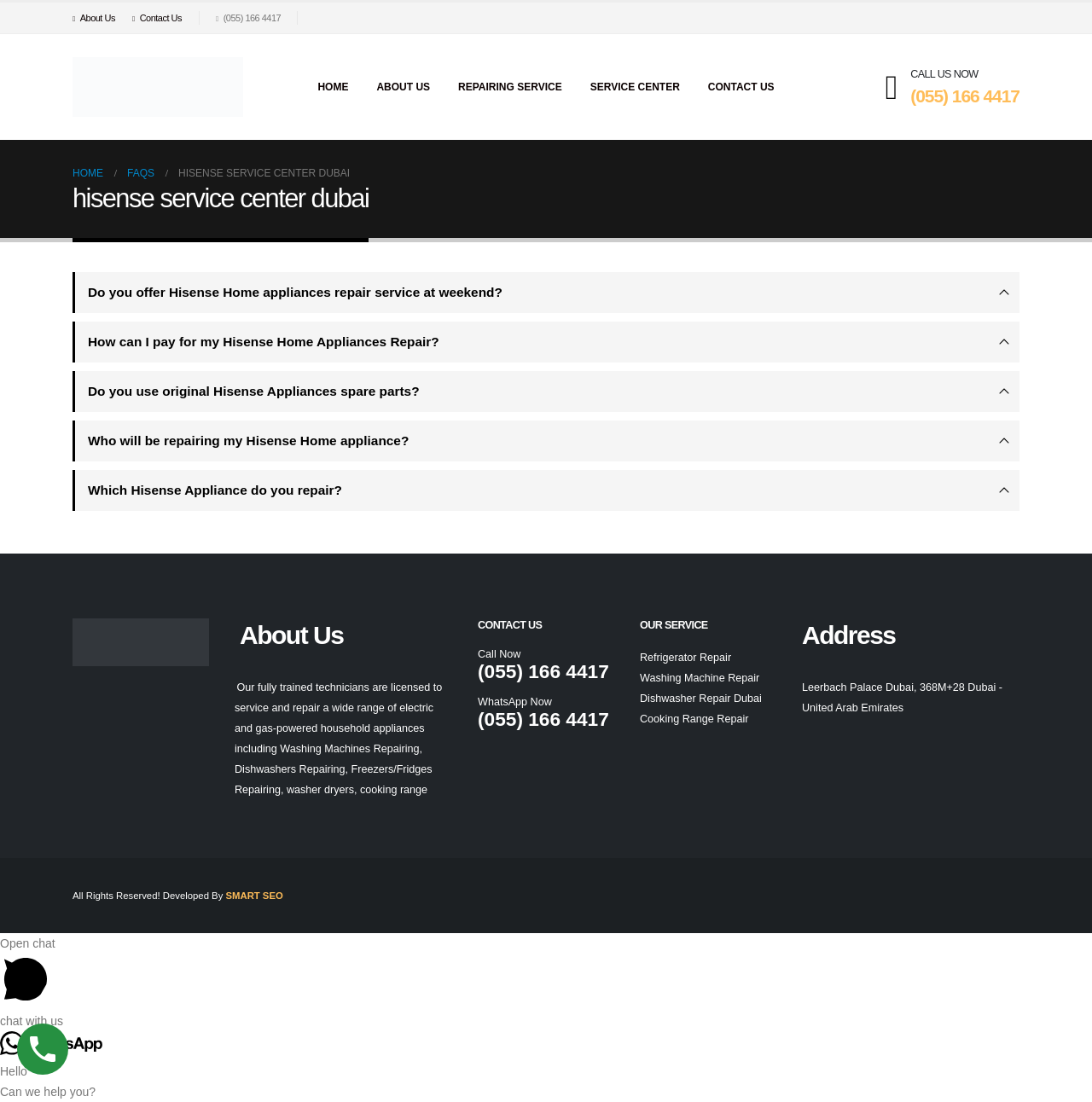Pinpoint the bounding box coordinates of the clickable area necessary to execute the following instruction: "Go to HOME page". The coordinates should be given as four float numbers between 0 and 1, namely [left, top, right, bottom].

[0.278, 0.063, 0.332, 0.094]